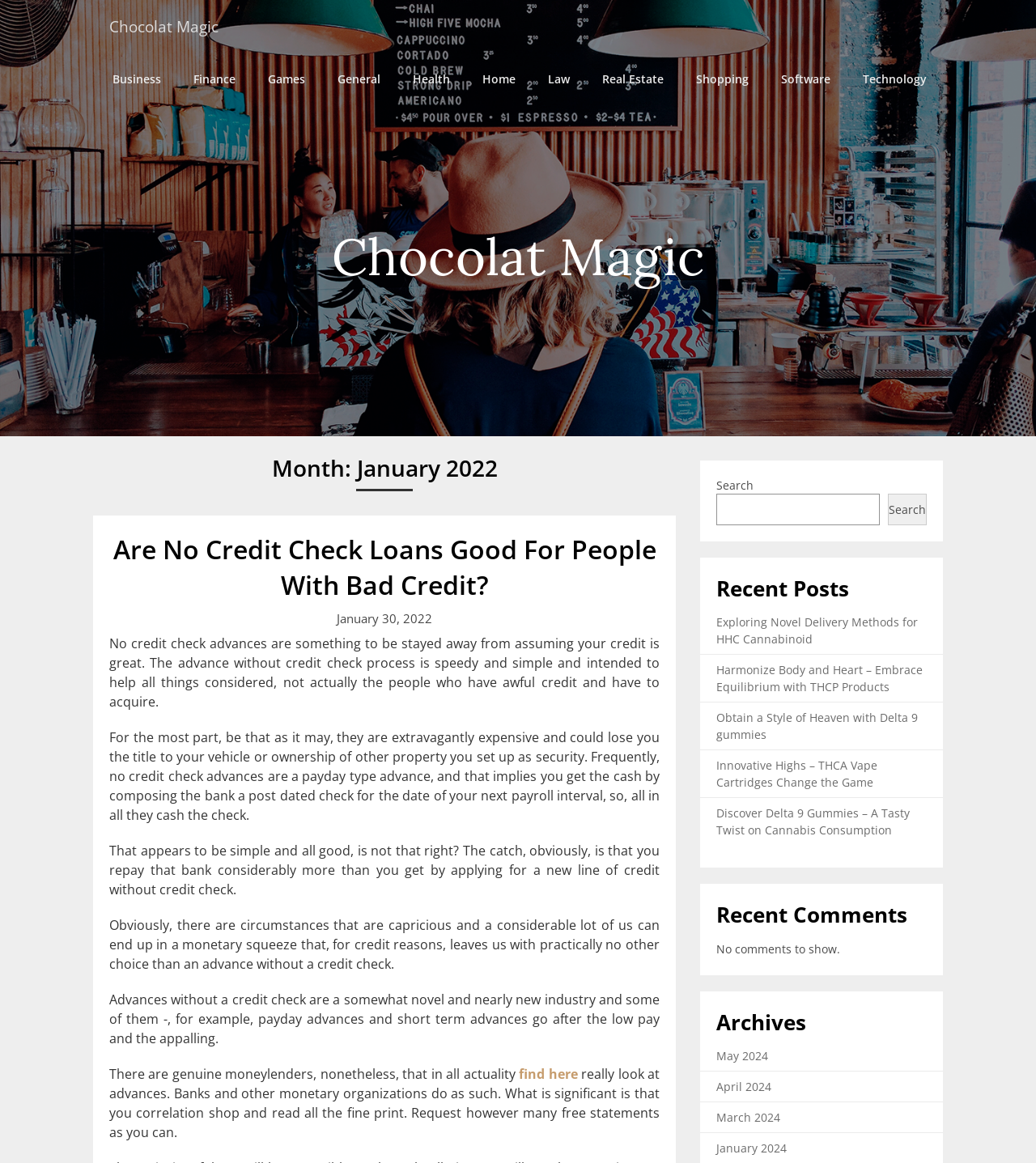What is the date of the article 'Are No Credit Check Loans Good For People With Bad Credit?'?
From the screenshot, provide a brief answer in one word or phrase.

January 30, 2022